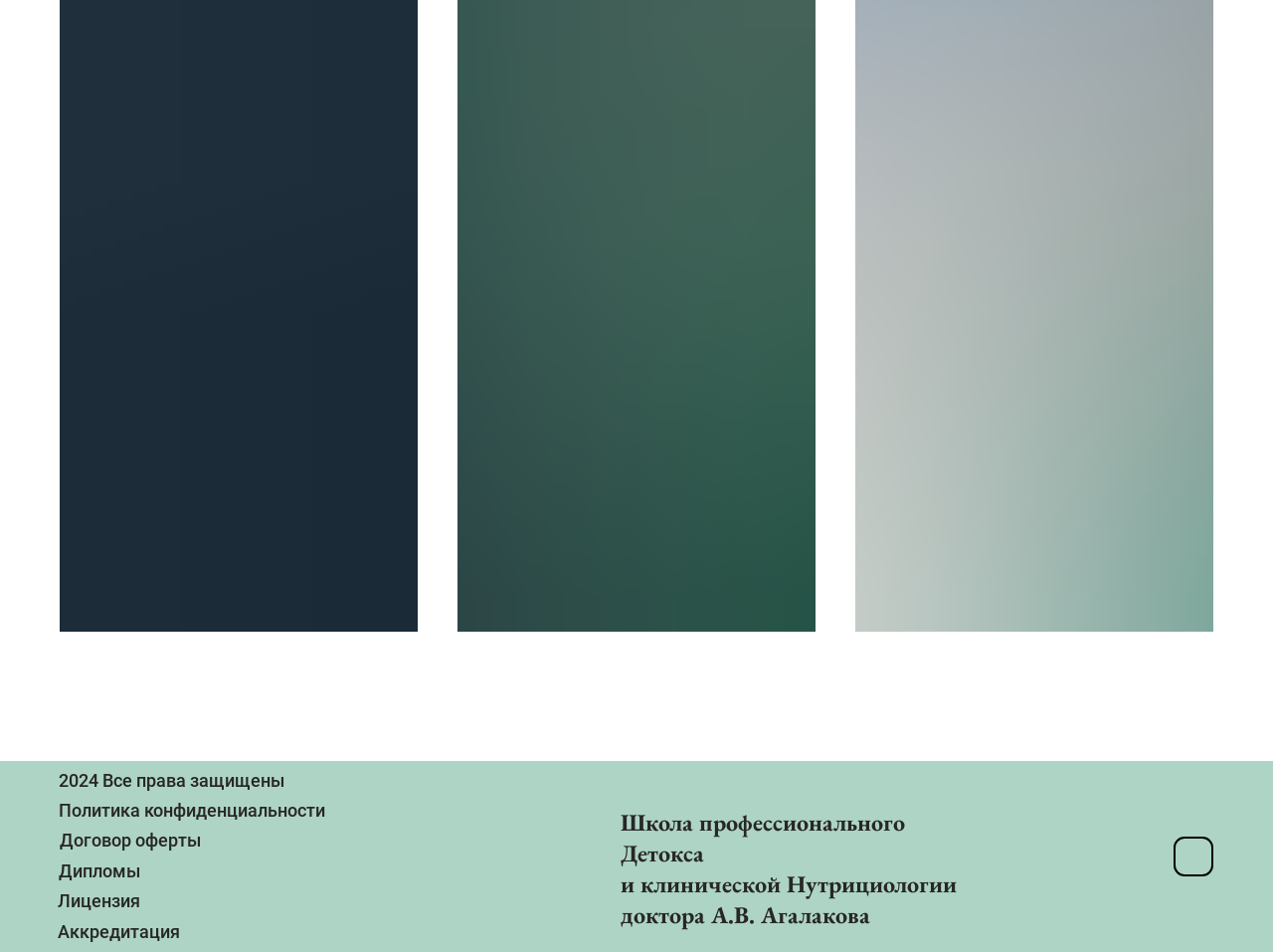What type of documents are mentioned at the bottom of the webpage?
Using the image, respond with a single word or phrase.

Diplomas, Licenses, and Accreditations